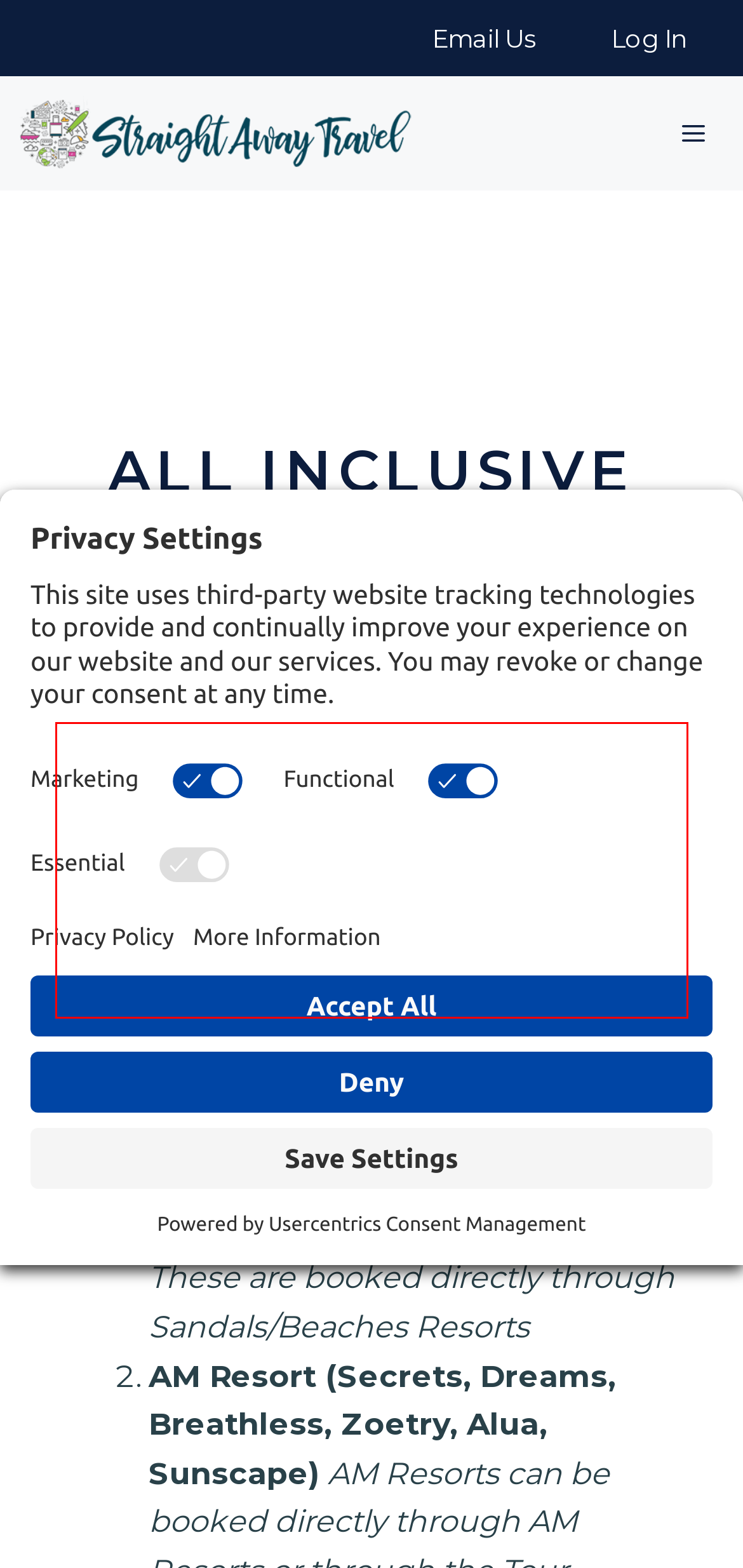Within the provided webpage screenshot, find the red rectangle bounding box and perform OCR to obtain the text content.

One of the easiest and most popular vacations to book is an all inclusive package. All Inclusive includes, hotel, food, beverage, (transfers) and some tour operates and even flights. if they select this option.